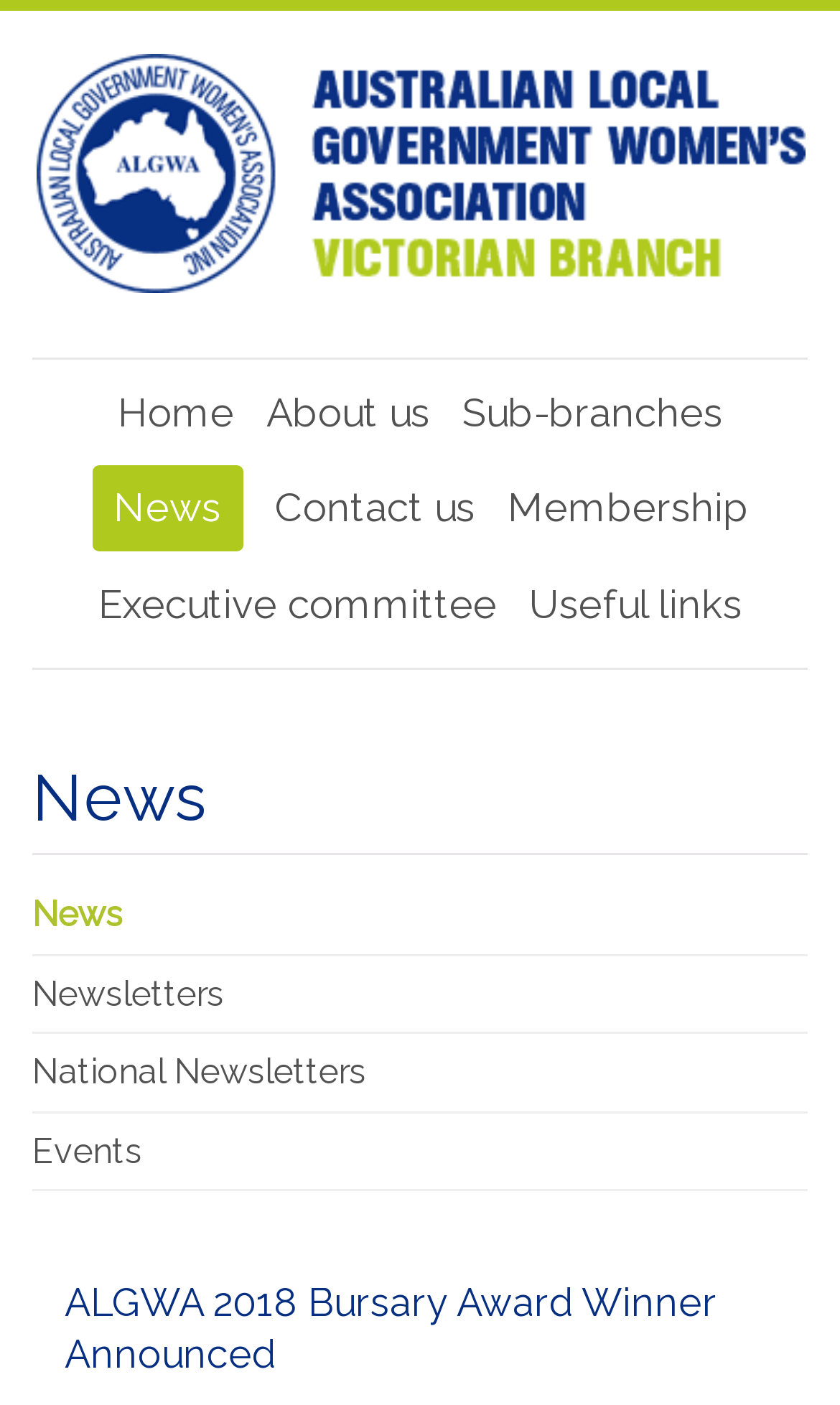Please identify the bounding box coordinates for the region that you need to click to follow this instruction: "visit events page".

[0.038, 0.792, 0.962, 0.847]